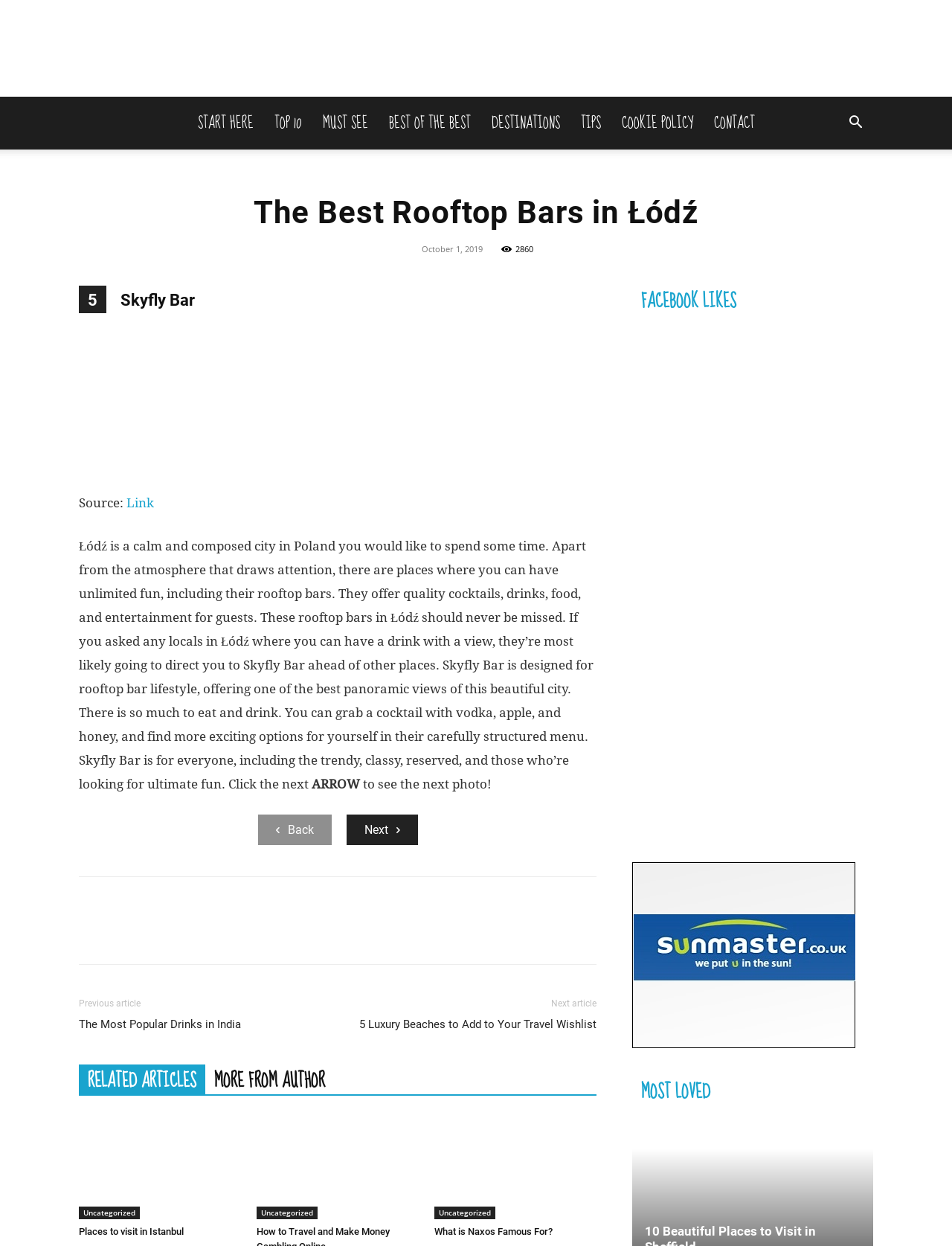Please provide a one-word or phrase answer to the question: 
What is the date mentioned in the article?

October 1, 2019